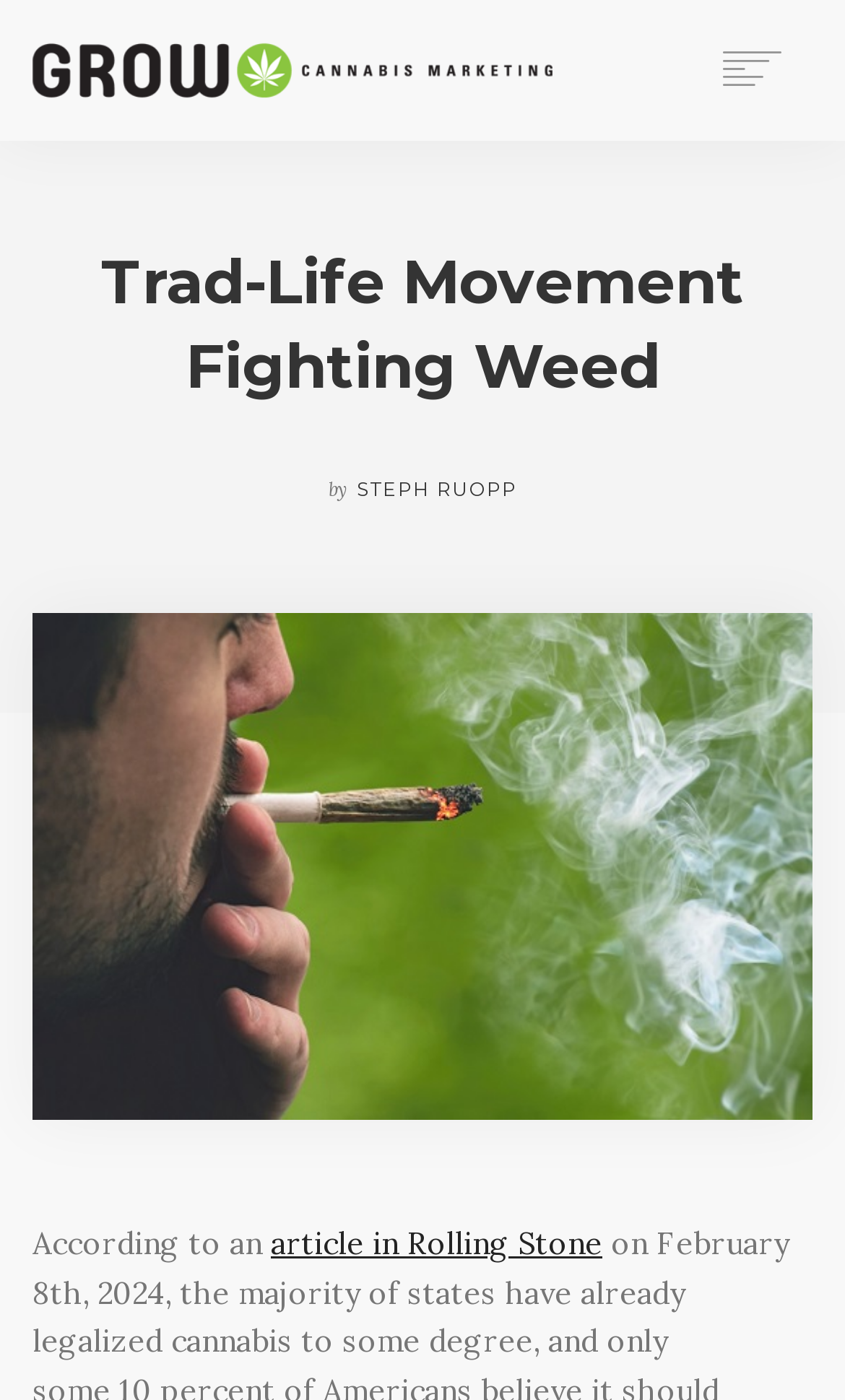Please answer the following query using a single word or phrase: 
What is the name of the author of the article?

STEPH RUOPP